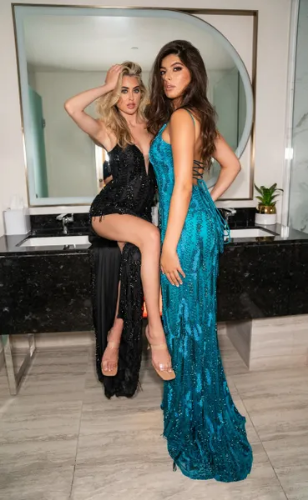How many women are in the image?
Answer the question based on the image using a single word or a brief phrase.

Two